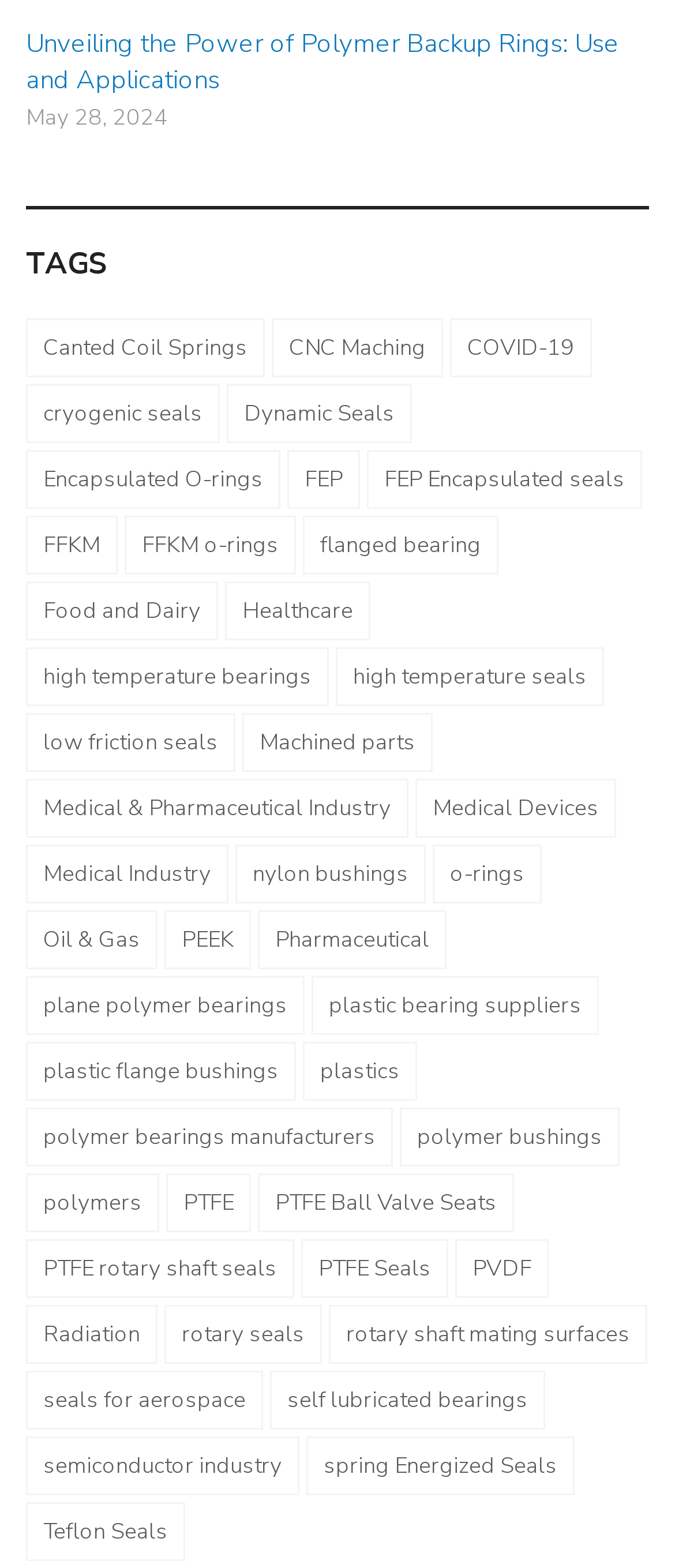Determine the bounding box coordinates of the region to click in order to accomplish the following instruction: "Click on the link to learn about Canted Coil Springs". Provide the coordinates as four float numbers between 0 and 1, specifically [left, top, right, bottom].

[0.038, 0.203, 0.392, 0.241]